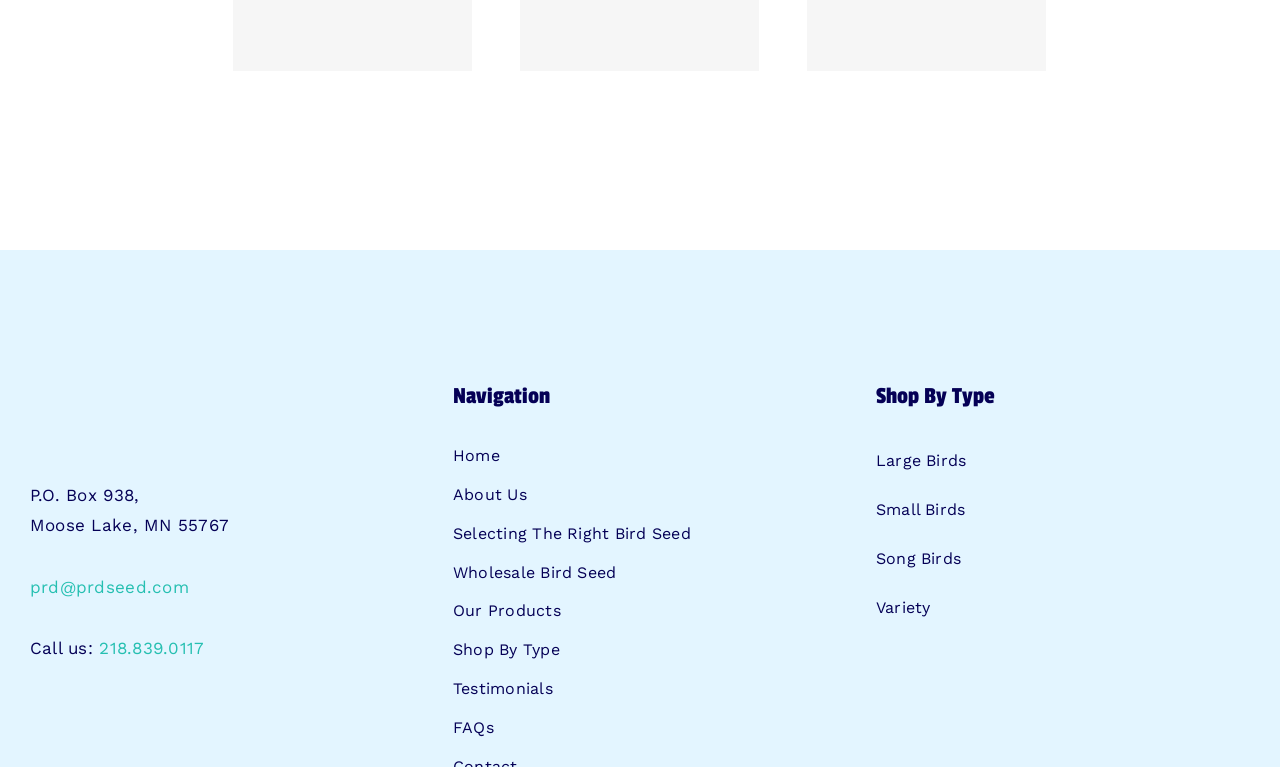Identify the bounding box coordinates of the region that needs to be clicked to carry out this instruction: "go to home page". Provide these coordinates as four float numbers ranging from 0 to 1, i.e., [left, top, right, bottom].

[0.354, 0.57, 0.646, 0.621]